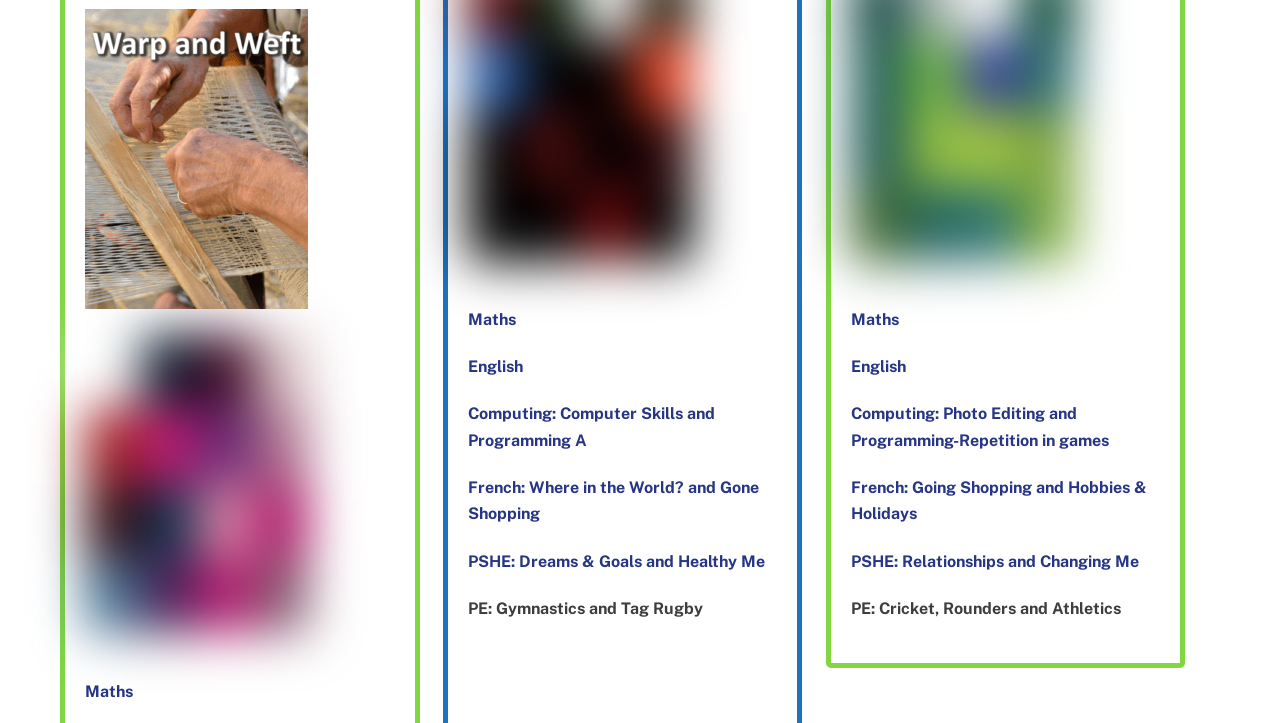Respond with a single word or phrase to the following question: How many subjects are listed?

6